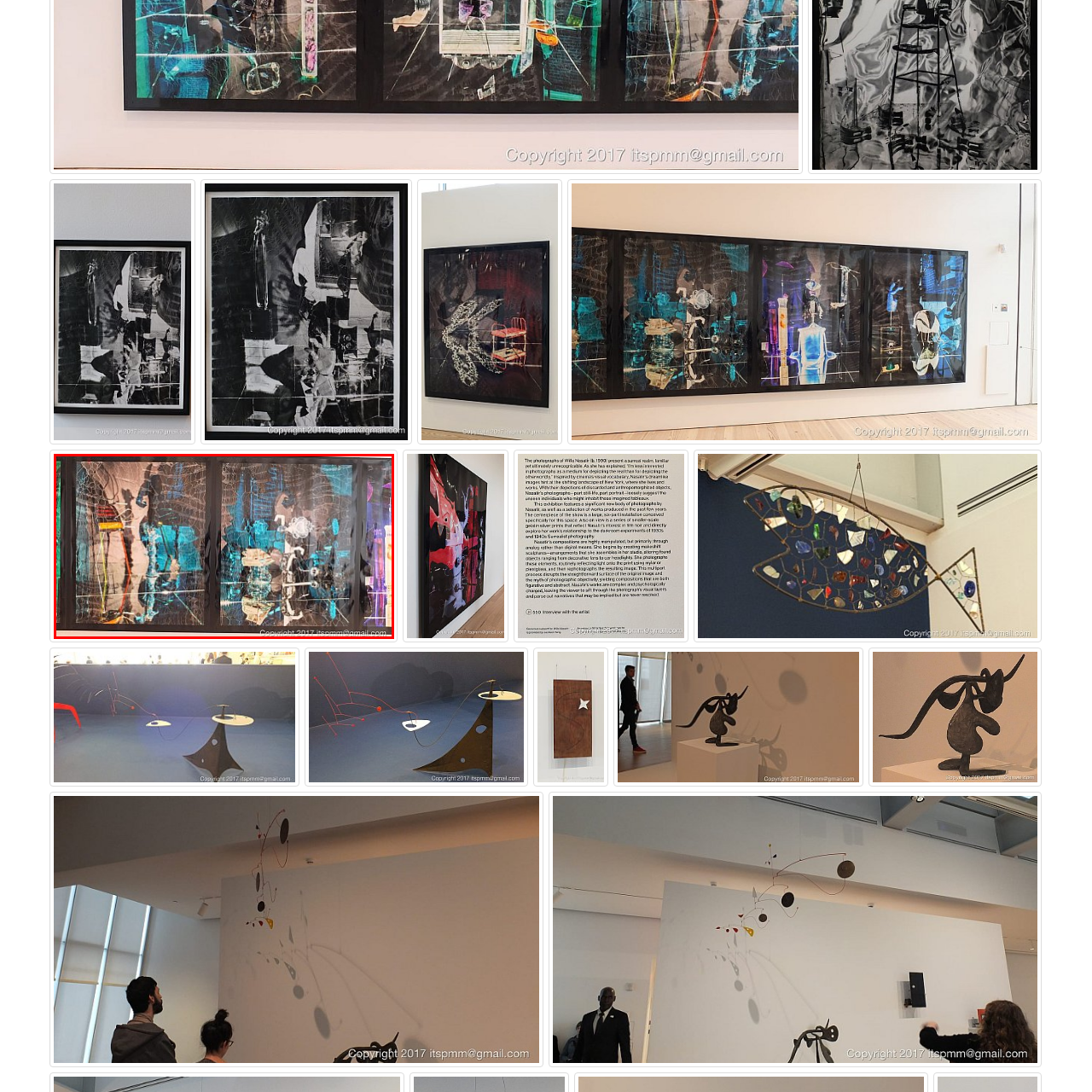Please look at the image highlighted by the red bounding box and provide a single word or phrase as an answer to this question:
What is the style of the artwork?

Abstract